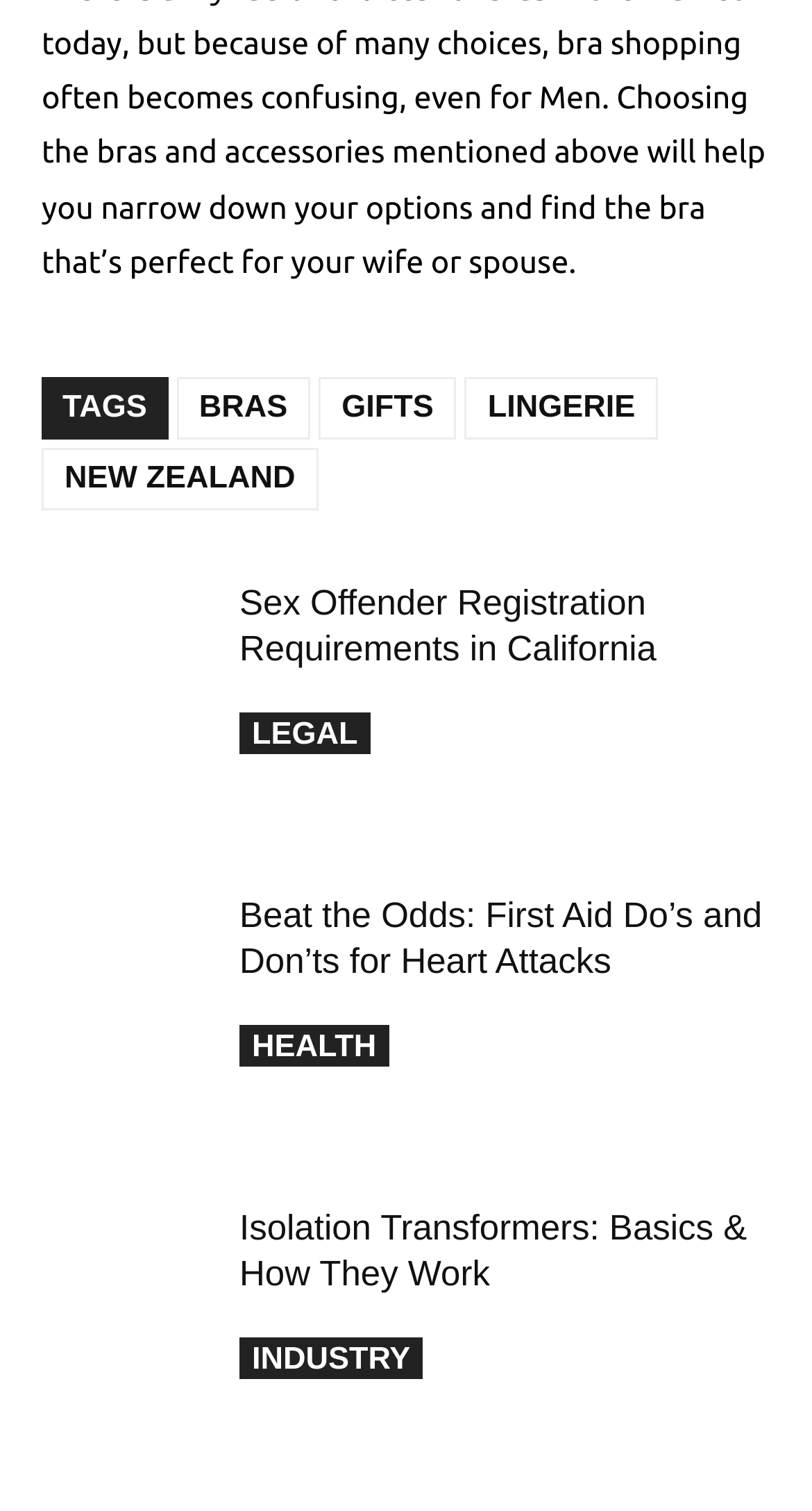Determine the bounding box coordinates of the clickable region to execute the instruction: "View more projects like this". The coordinates should be four float numbers between 0 and 1, denoted as [left, top, right, bottom].

None